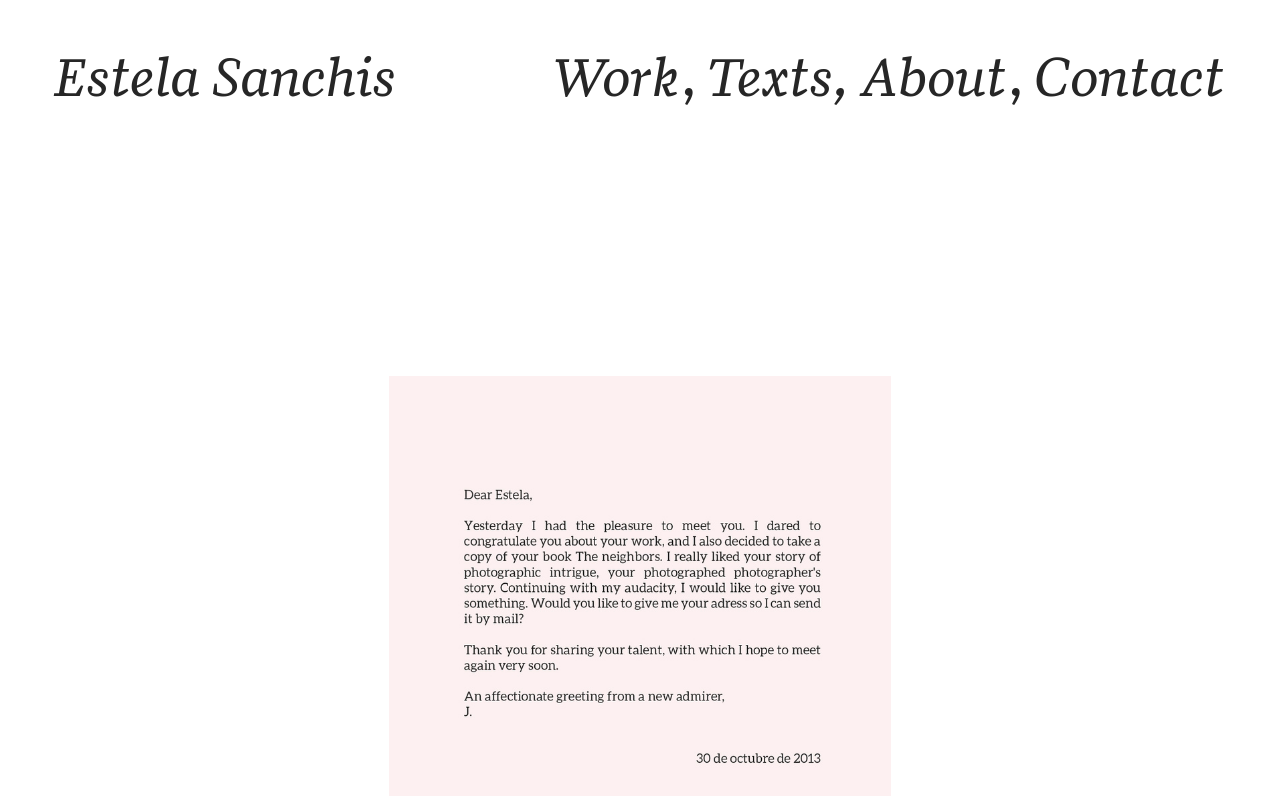Specify the bounding box coordinates (top-left x, top-left y, bottom-right x, bottom-right y) of the UI element in the screenshot that matches this description: Estela Sanchis

[0.043, 0.054, 0.31, 0.145]